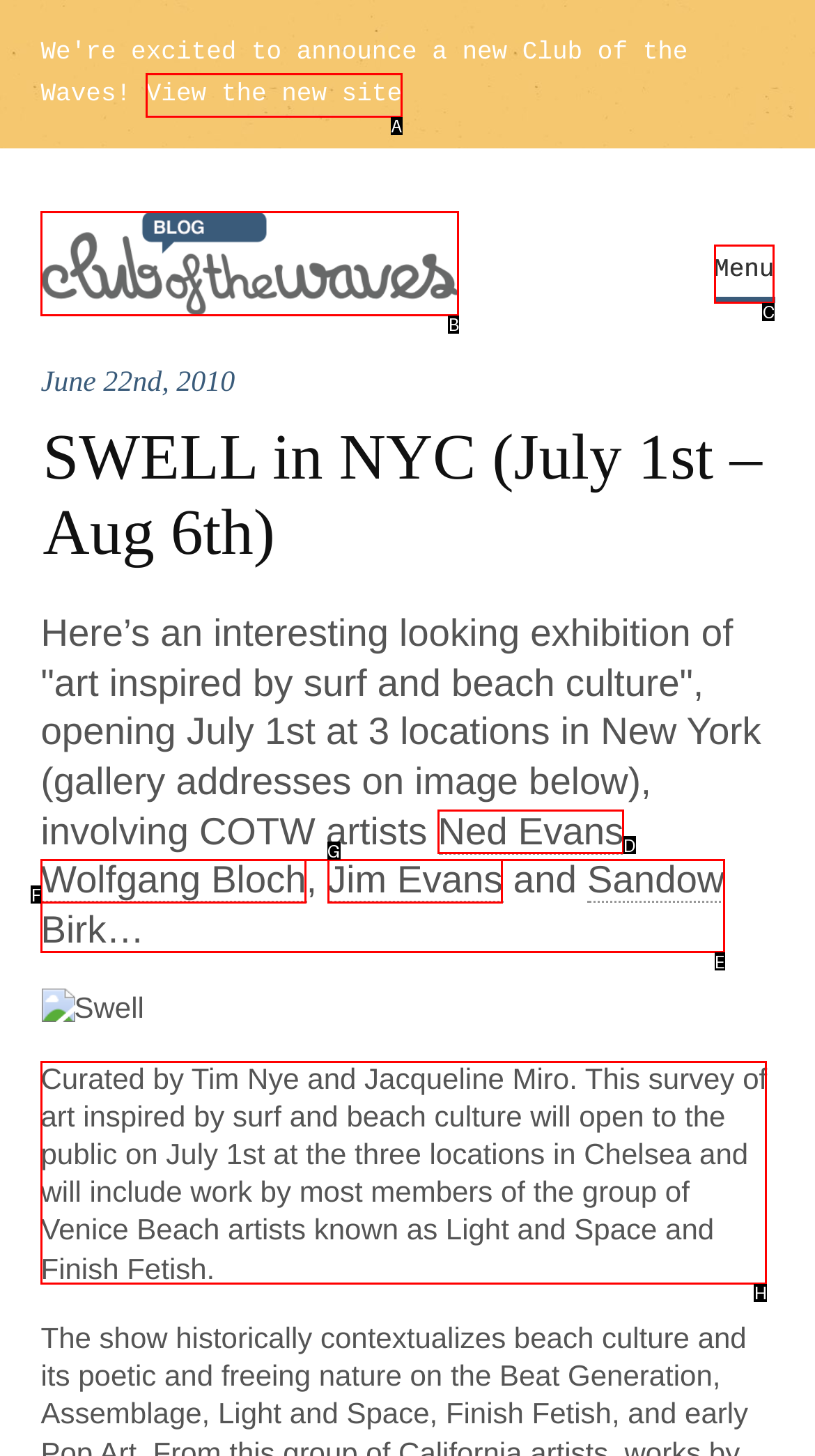Tell me which one HTML element I should click to complete the following task: Check the exhibition details Answer with the option's letter from the given choices directly.

H